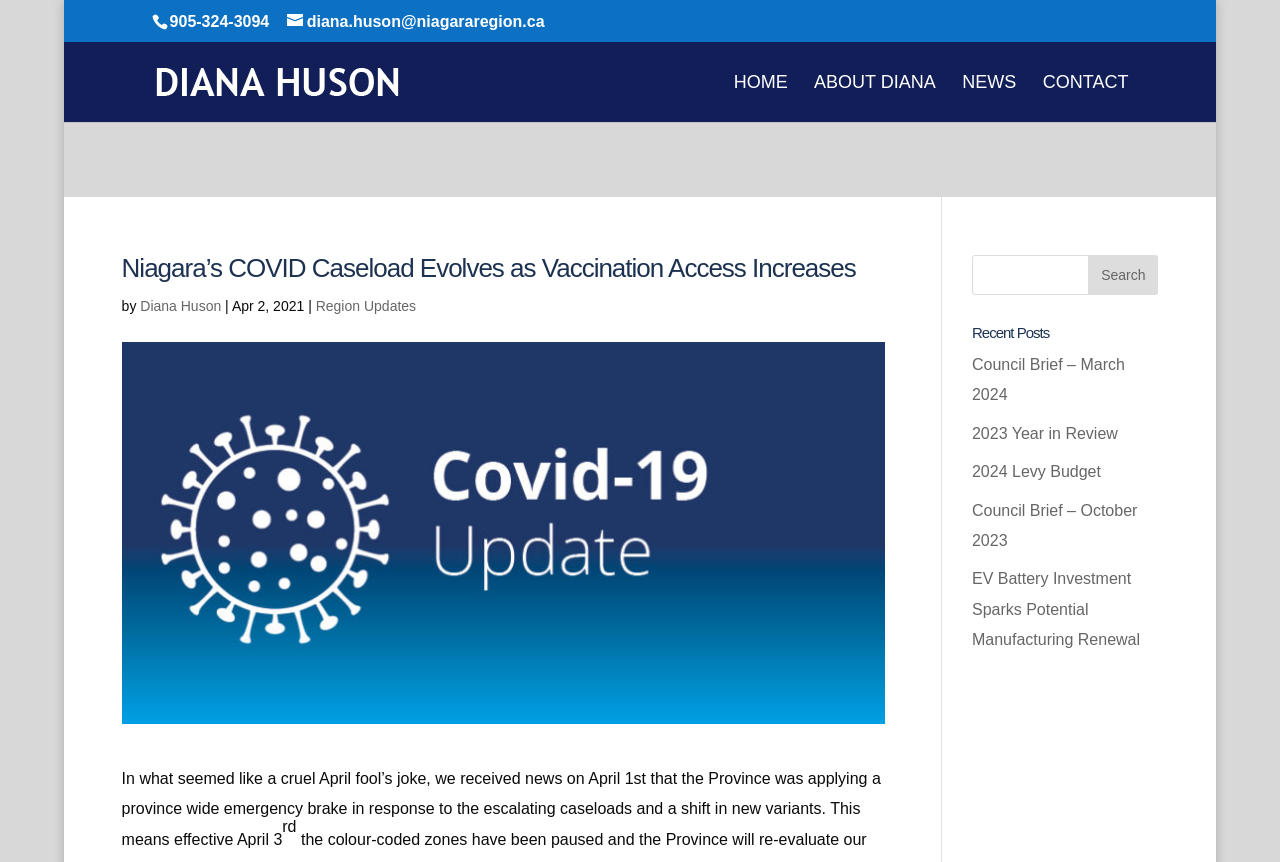Can you identify the bounding box coordinates of the clickable region needed to carry out this instruction: 'Email Diana Huson'? The coordinates should be four float numbers within the range of 0 to 1, stated as [left, top, right, bottom].

[0.224, 0.015, 0.425, 0.035]